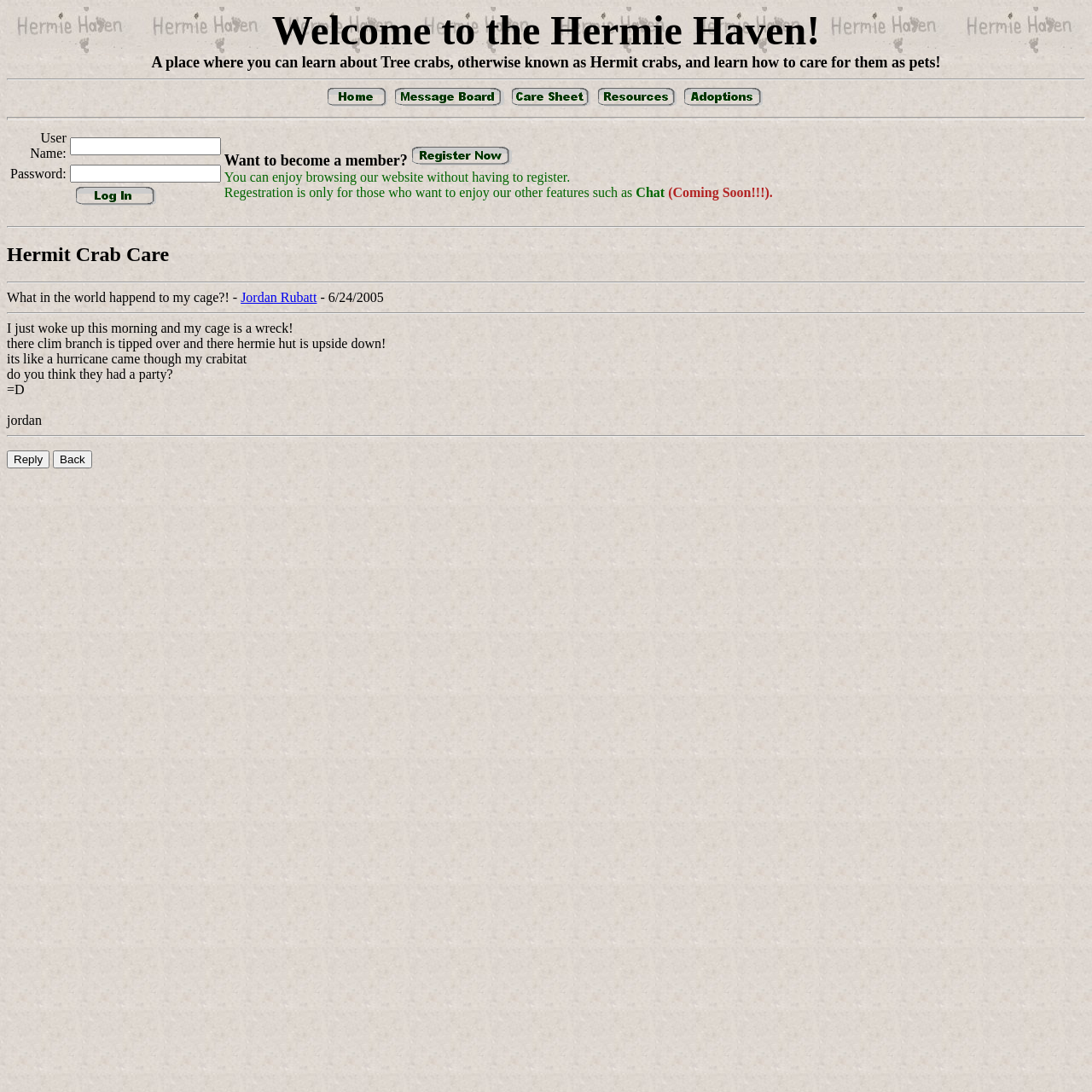Given the webpage screenshot, identify the bounding box of the UI element that matches this description: "Jordan Rubatt".

[0.22, 0.266, 0.29, 0.279]